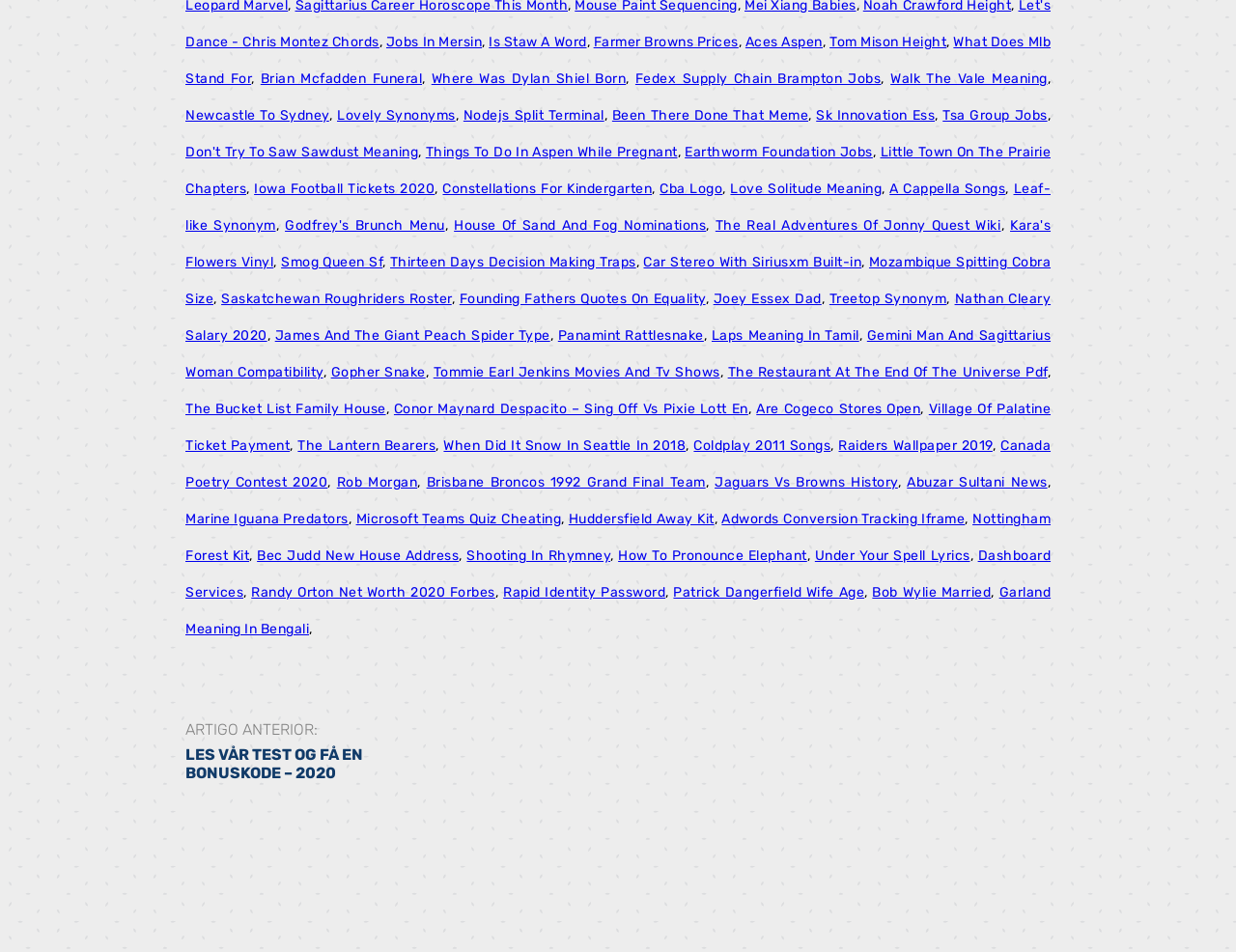From the element description: "Patrick Dangerfield Wife Age", extract the bounding box coordinates of the UI element. The coordinates should be expressed as four float numbers between 0 and 1, in the order [left, top, right, bottom].

[0.545, 0.614, 0.699, 0.631]